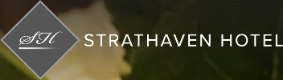Provide a comprehensive description of the image.

The image features the logo of the Strathaven Hotel, elegantly designed with a diamond-shaped emblem that includes the initials "SH." Positioned to the right of the emblem, the name "STRATHAVEN HOTEL" is displayed in a modern, sans-serif font, conveying a sense of sophistication and welcoming ambiance. This logo serves as a central visual element, representing the hotel, which is known for hosting events, including wedding open days. Its refined design reflects the hotel’s commitment to providing a luxurious experience for guests and event attendees alike. The background appears soft and inviting, enhancing the overall aesthetic of the logo.